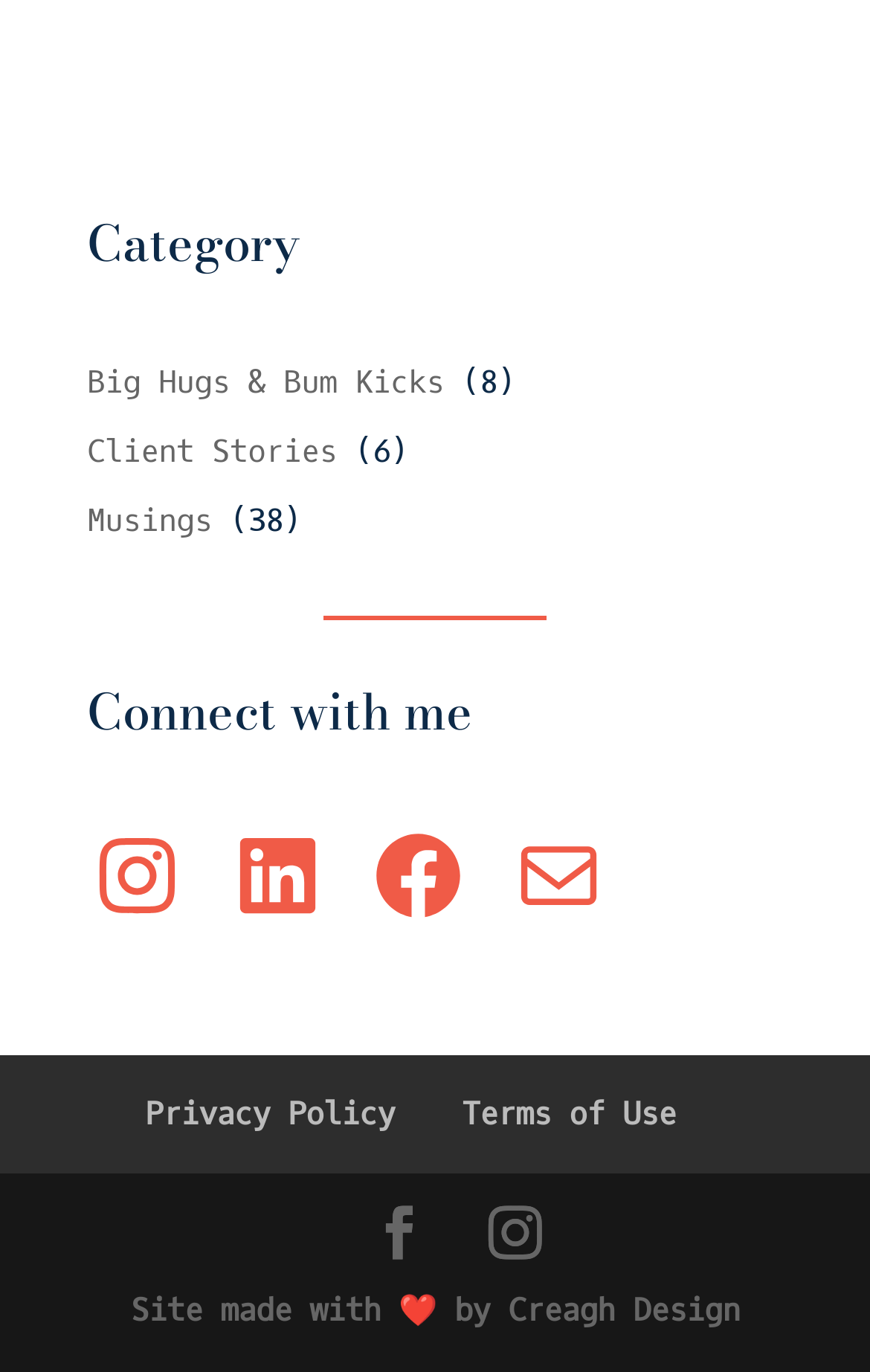Respond with a single word or short phrase to the following question: 
What social media platforms can you connect with the author on?

Instagram, LinkedIn, Facebook